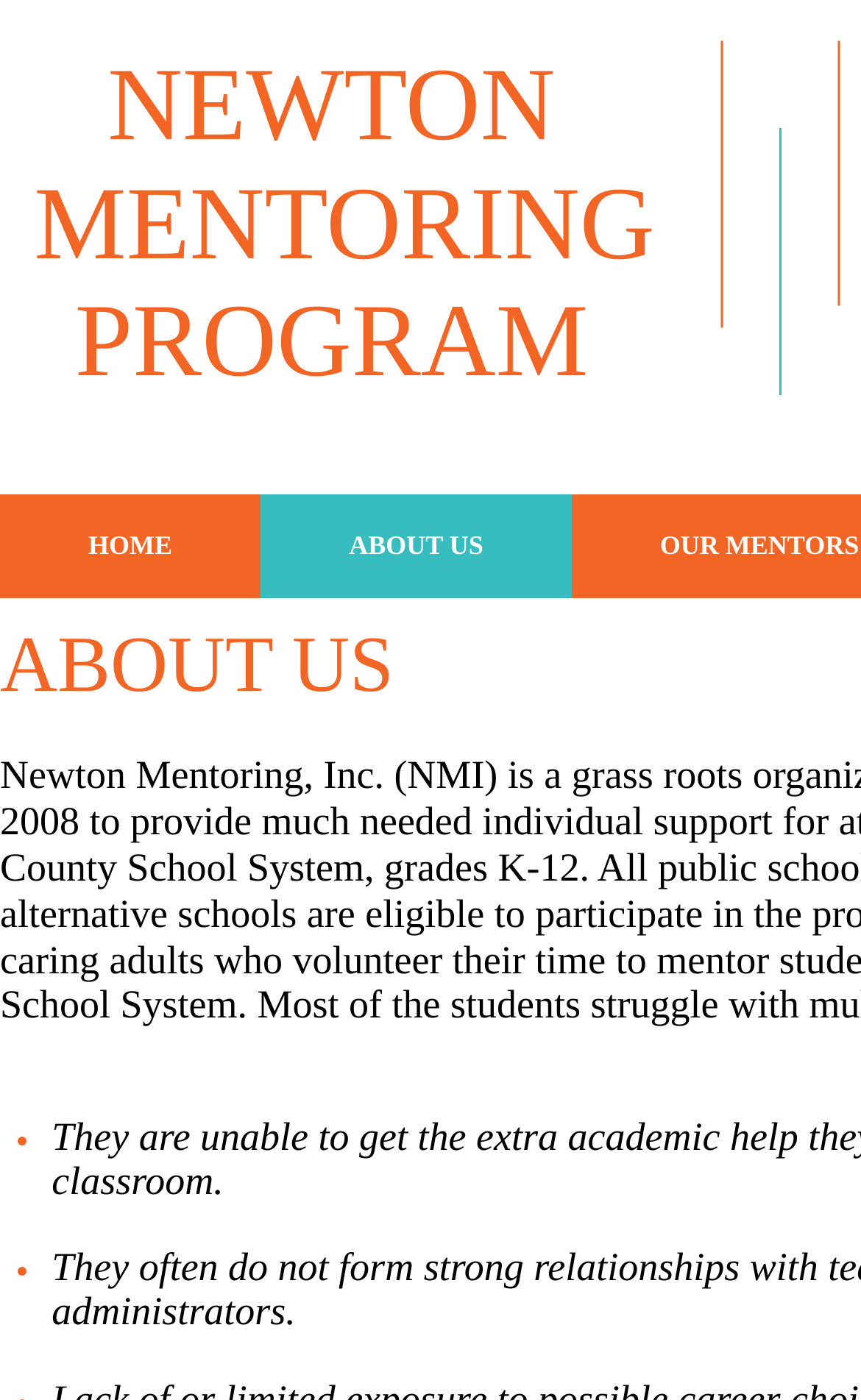Is the 'ABOUT US' link currently focused?
Please provide a single word or phrase as the answer based on the screenshot.

True